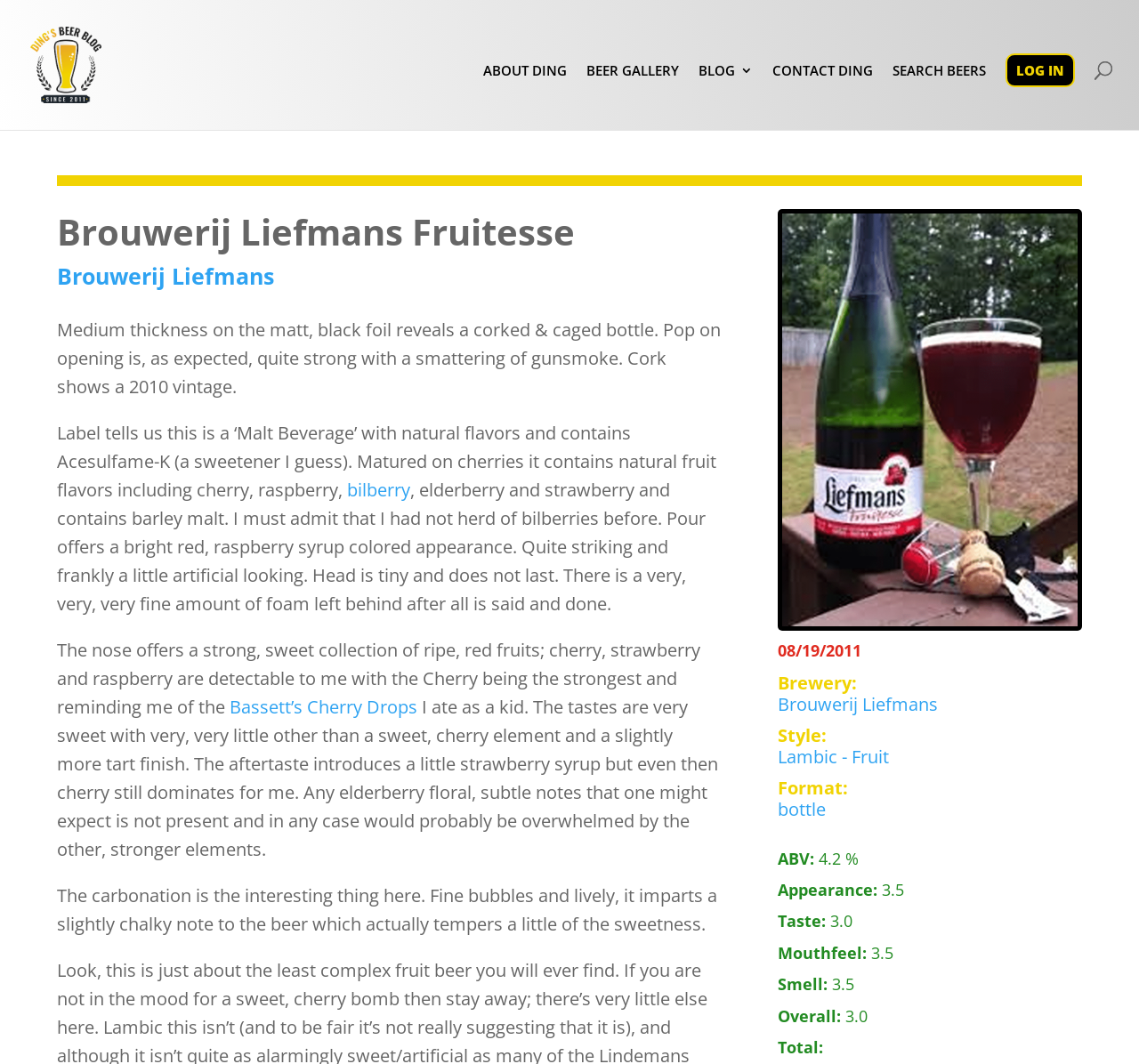Locate the bounding box coordinates of the item that should be clicked to fulfill the instruction: "view beer details".

[0.683, 0.65, 0.824, 0.673]